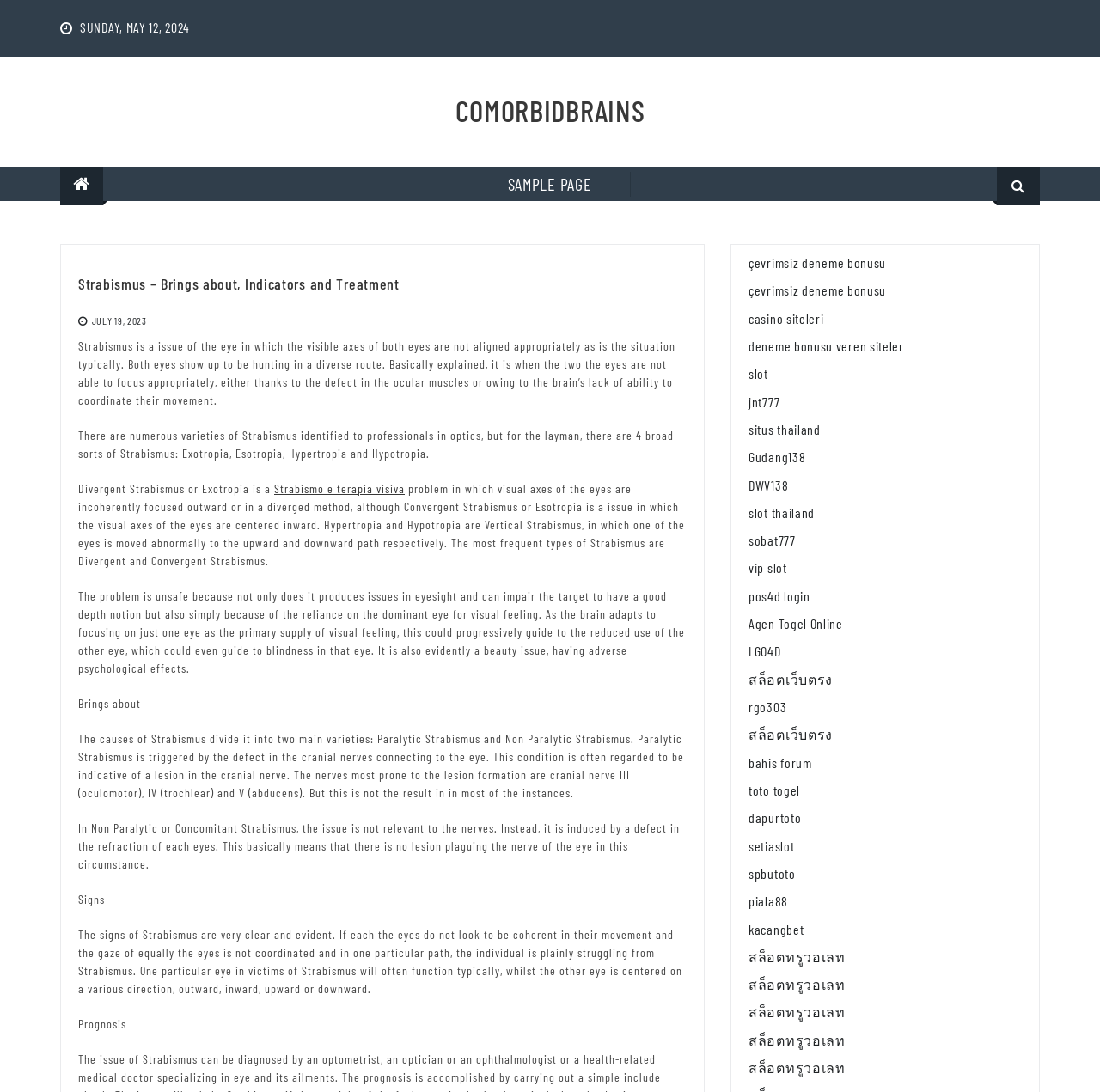What are the two main varieties of Strabismus?
Answer the question in as much detail as possible.

The causes of Strabismus divide it into two main varieties: Paralytic Strabismus and Non Paralytic Strabismus. Paralytic Strabismus is triggered by the defect in the cranial nerves connecting to the eye. This condition is often regarded to be indicative of a lesion in the cranial nerve. The nerves most prone to the lesion formation are cranial nerve III (oculomotor), IV (trochlear) and V (abducens). But this is not the result in in most of the instances.